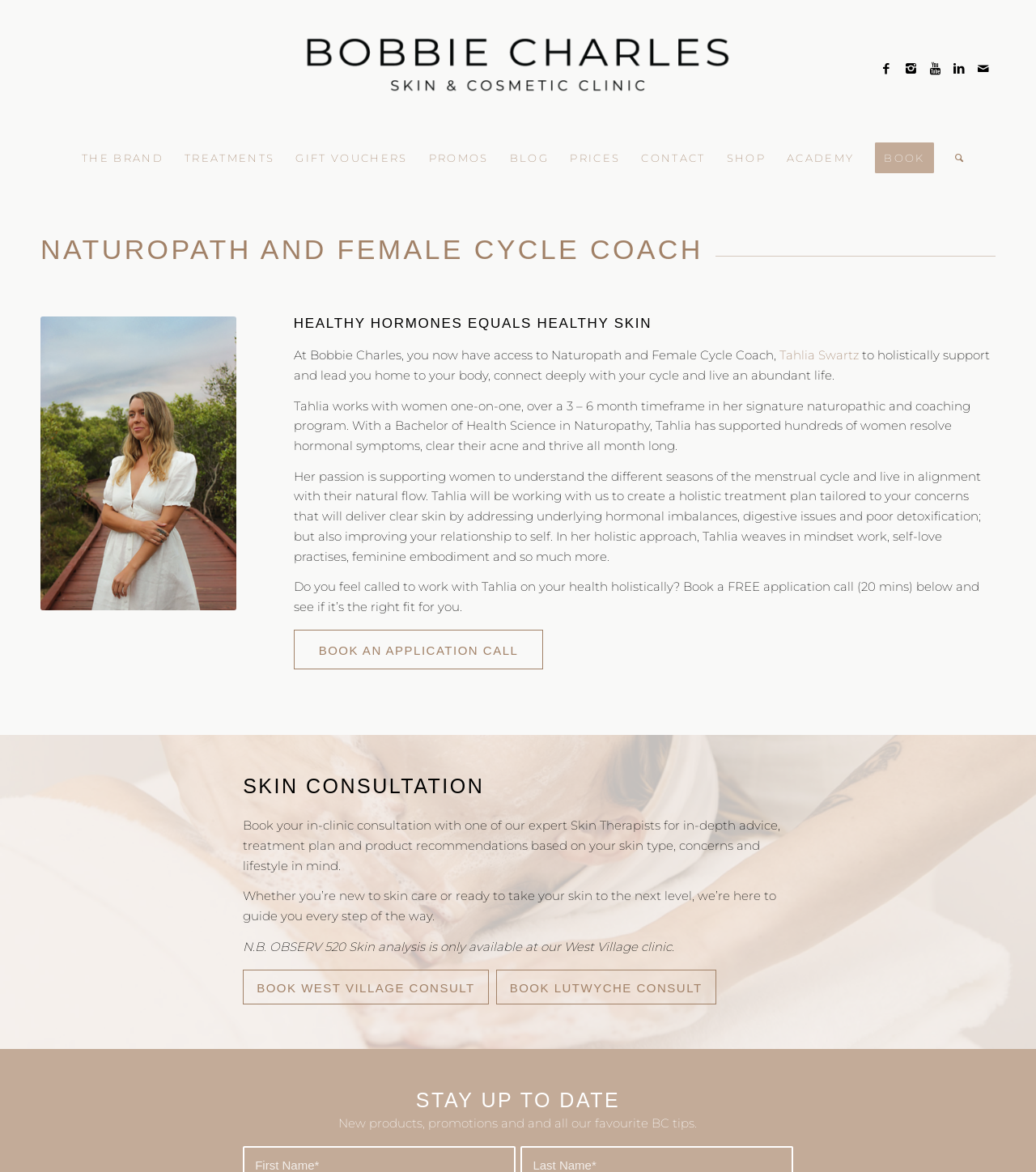Determine the bounding box coordinates for the clickable element to execute this instruction: "Read privacy policy". Provide the coordinates as four float numbers between 0 and 1, i.e., [left, top, right, bottom].

None